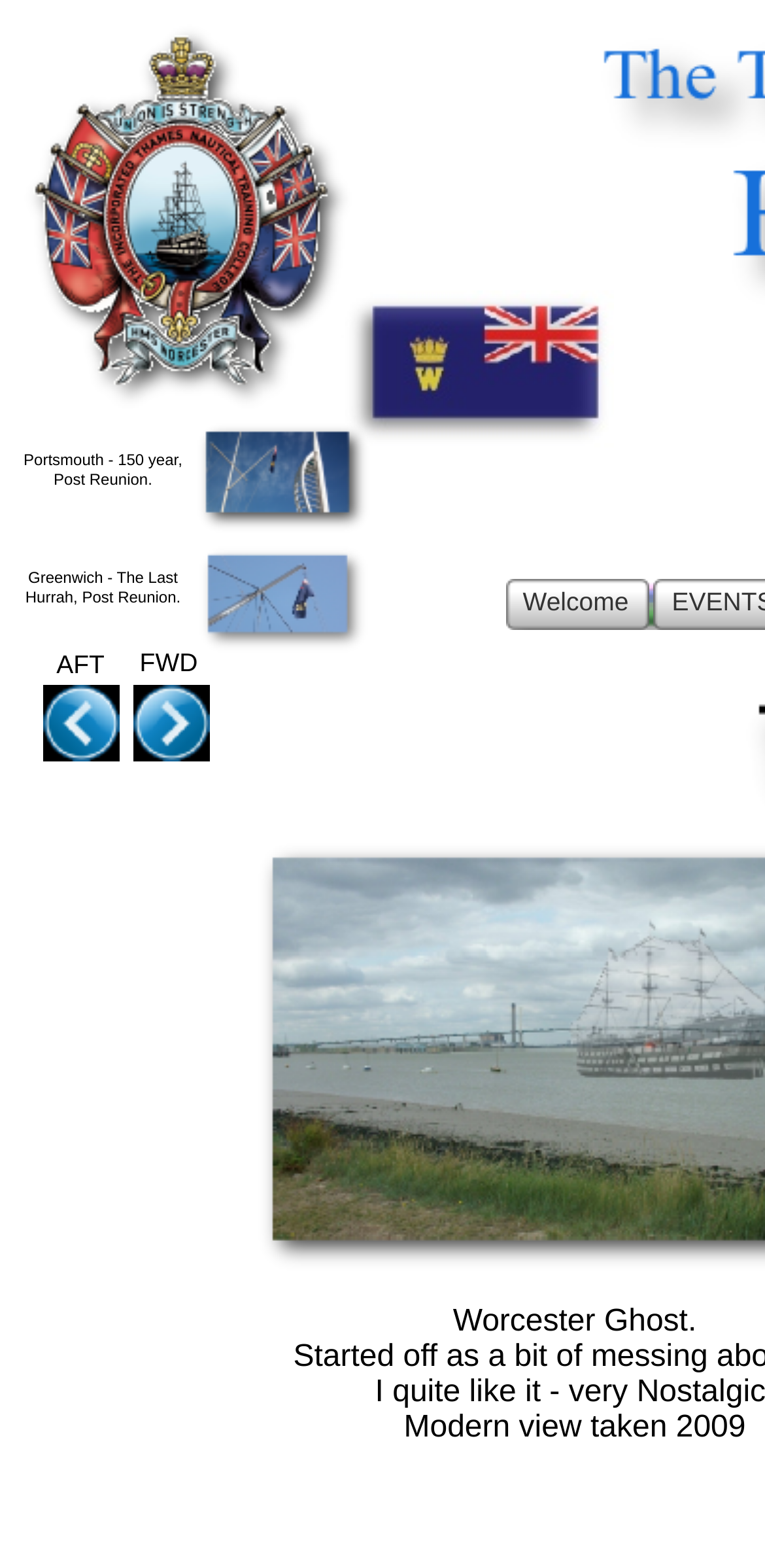How many static text elements are on the webpage?
Please answer using one word or phrase, based on the screenshot.

7